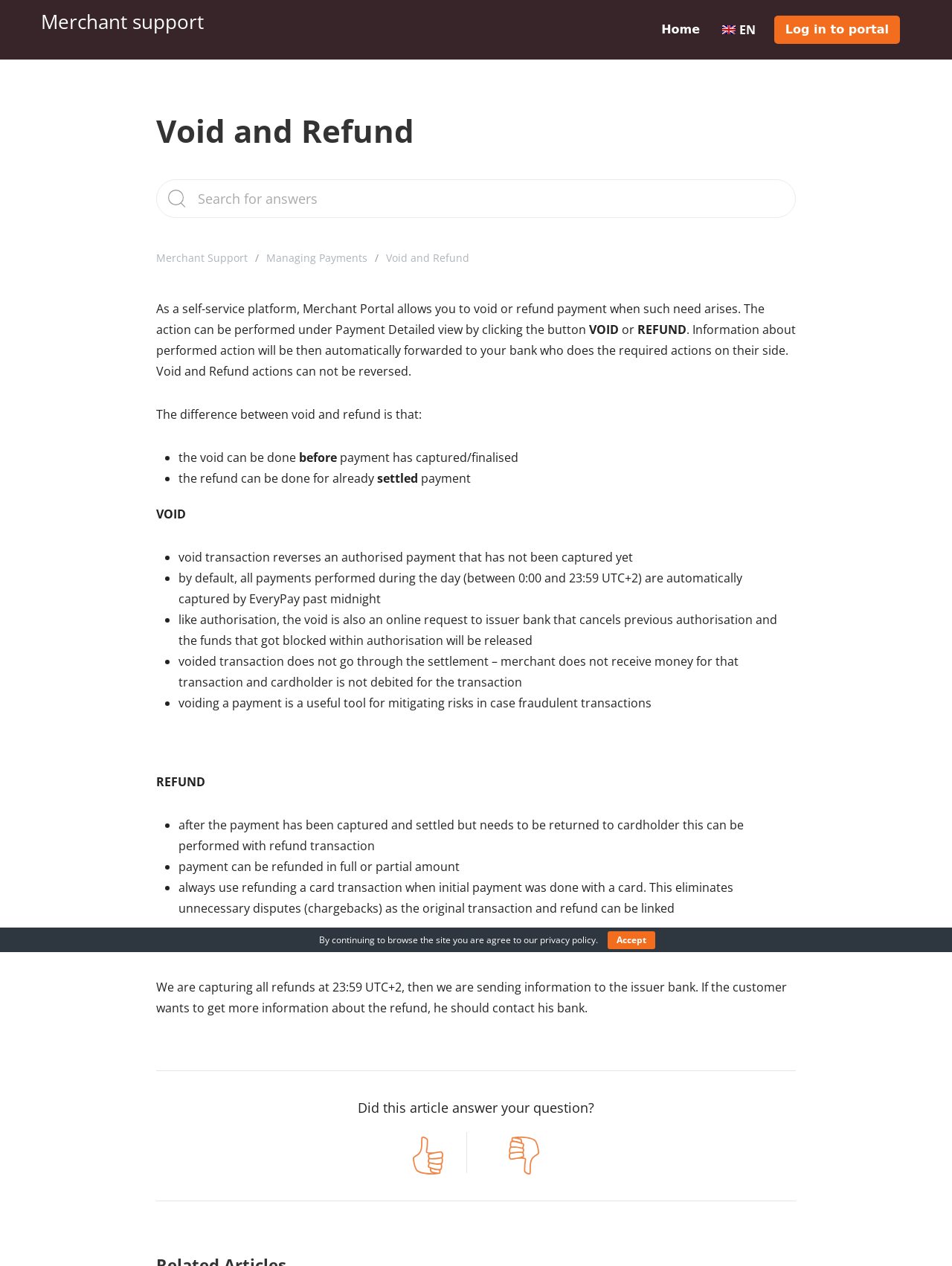Please extract the webpage's main title and generate its text content.

Void and Refund